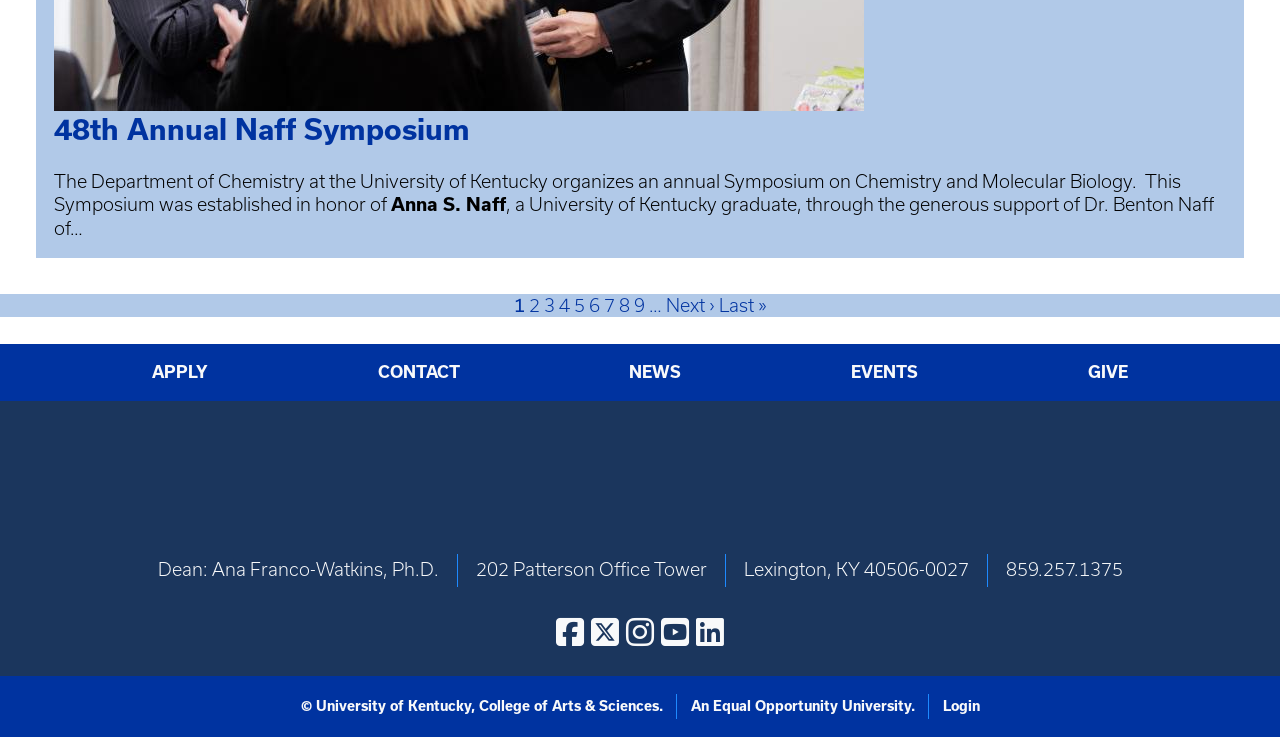What is the name of the symposium?
From the image, respond with a single word or phrase.

48th Annual Naff Symposium